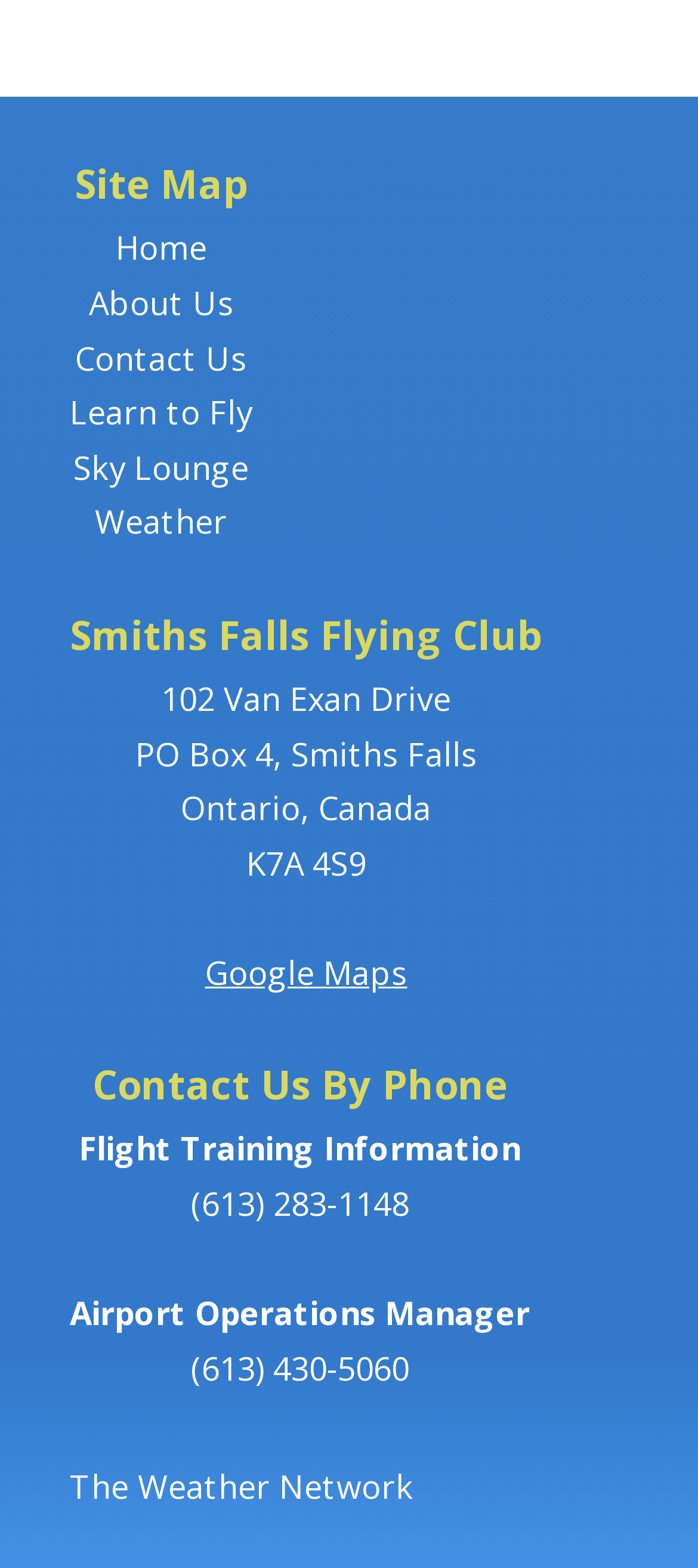Locate the bounding box coordinates of the element to click to perform the following action: 'learn to fly'. The coordinates should be given as four float values between 0 and 1, in the form of [left, top, right, bottom].

[0.1, 0.249, 0.362, 0.277]